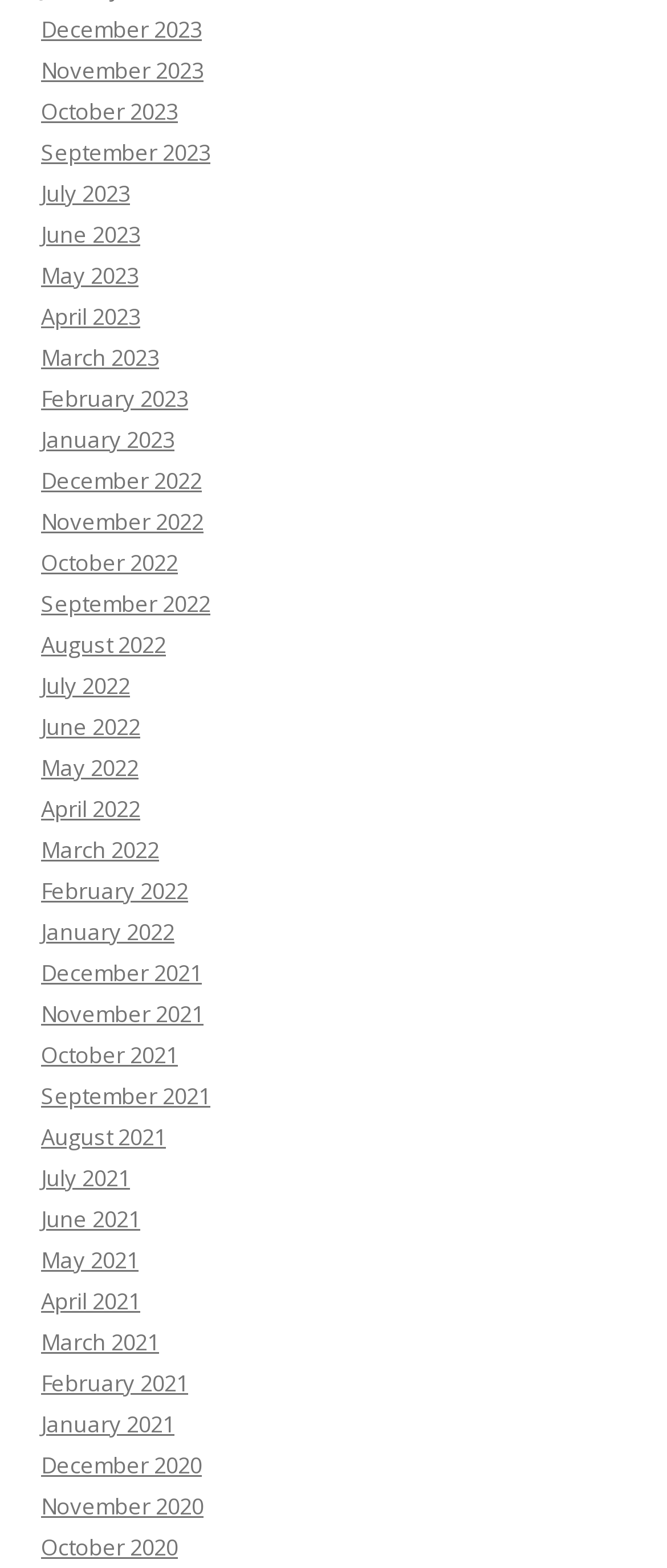How many years are represented on the webpage?
Please give a well-detailed answer to the question.

I examined the links on the webpage and found that they represent four distinct years: 2020, 2021, 2022, and 2023.